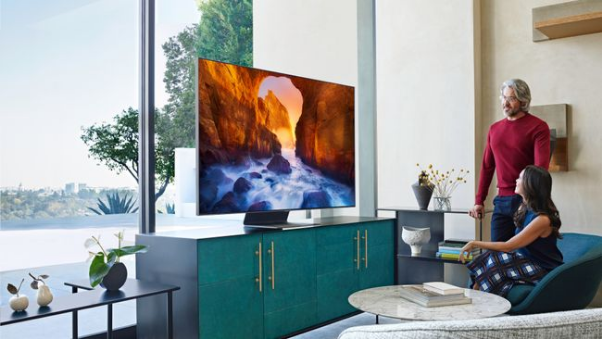Answer the question below with a single word or a brief phrase: 
What is the man wearing?

red sweater